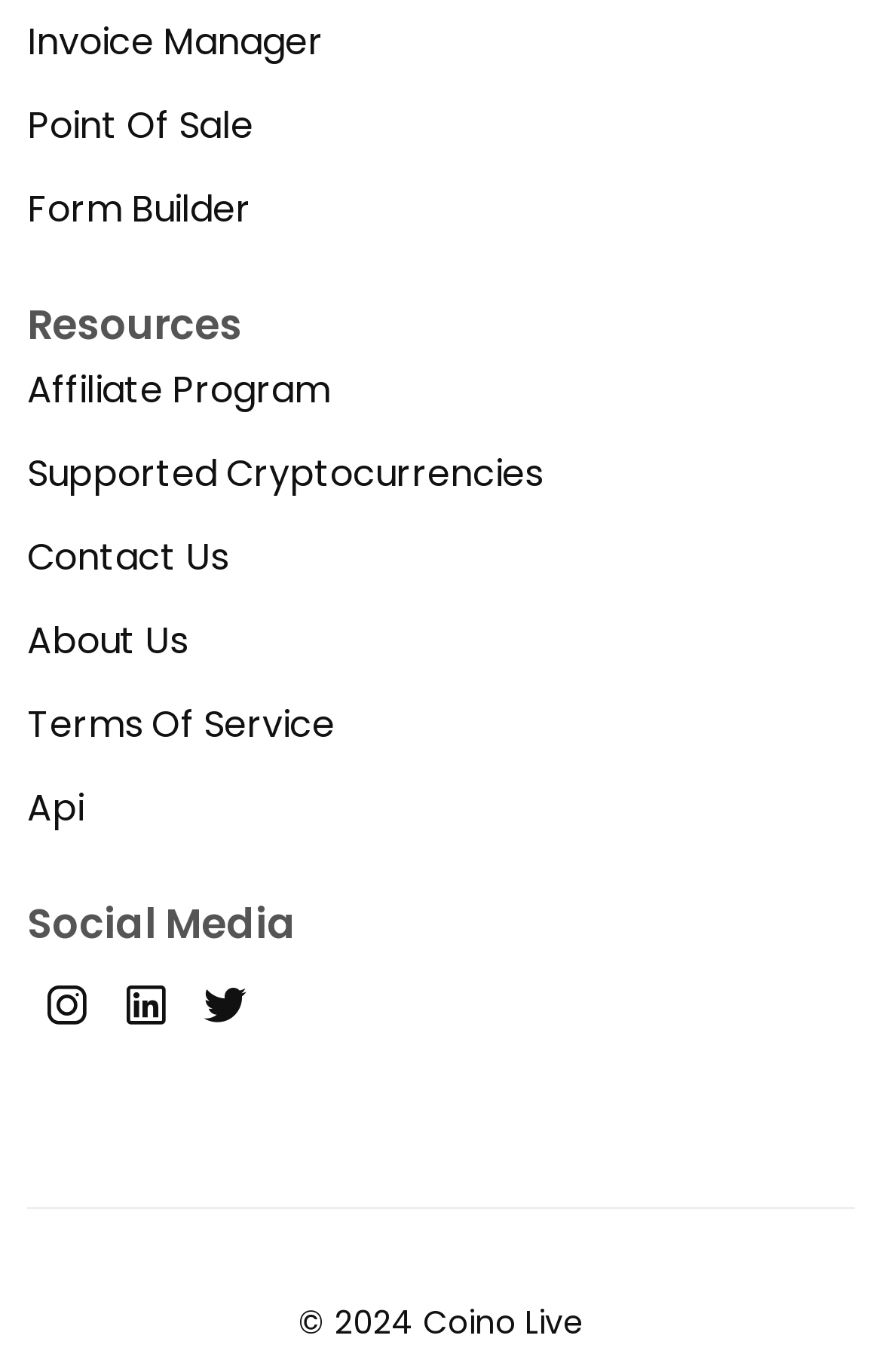Please find the bounding box coordinates of the element that you should click to achieve the following instruction: "View celebrity charts by sun sign". The coordinates should be presented as four float numbers between 0 and 1: [left, top, right, bottom].

None